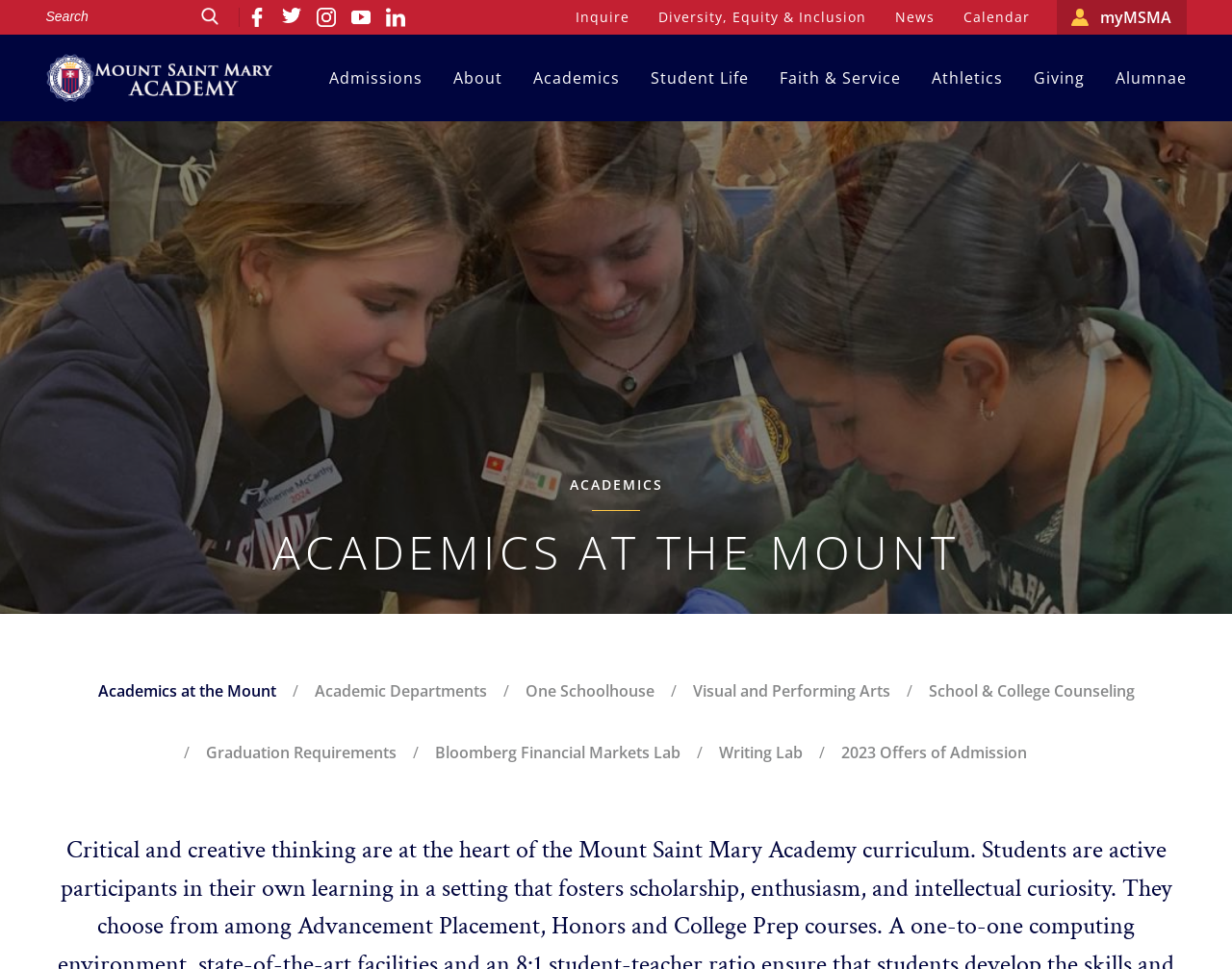Please identify the bounding box coordinates of the element that needs to be clicked to perform the following instruction: "Login to myMSMA".

[0.87, 0.0, 0.951, 0.036]